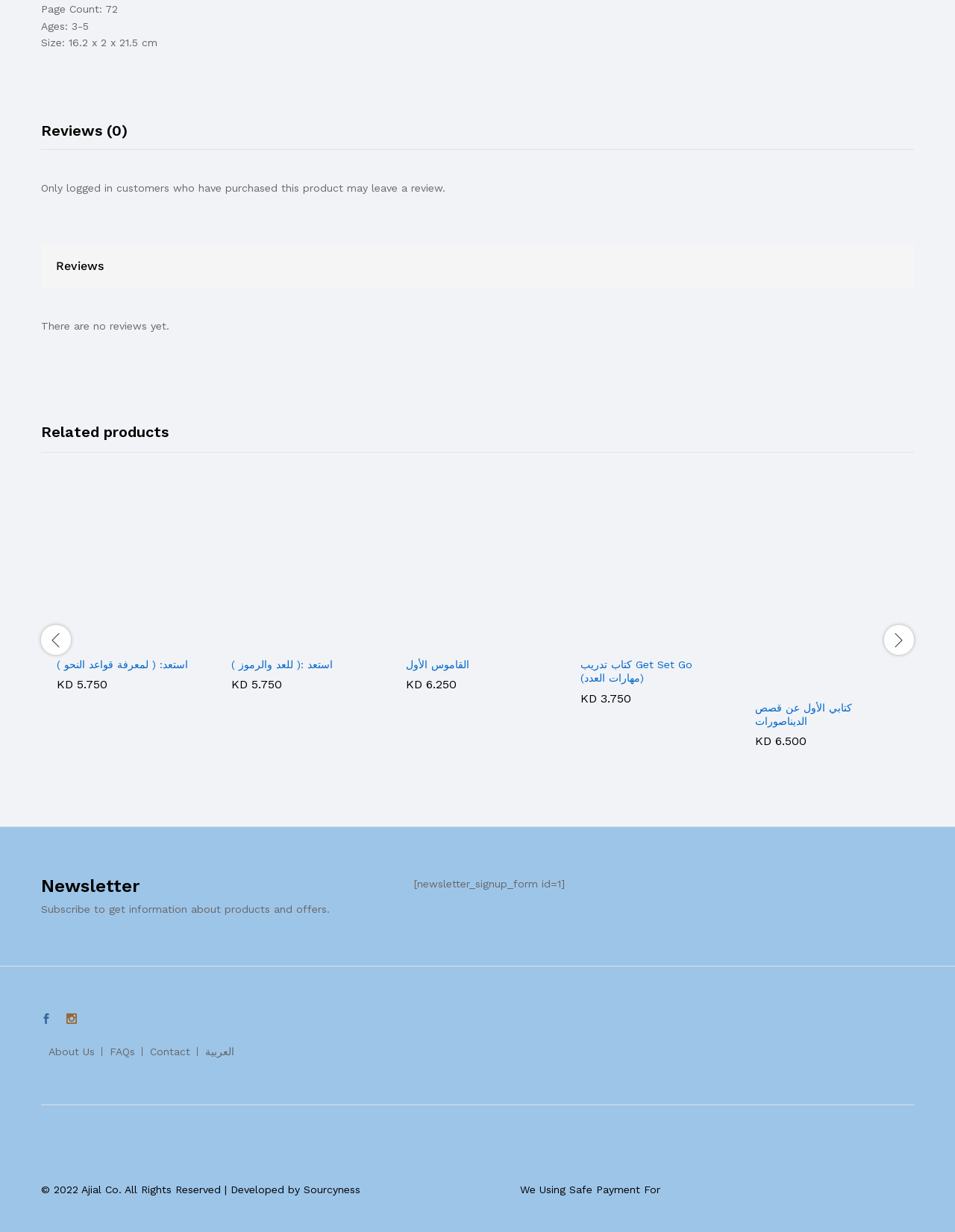Please locate the bounding box coordinates for the element that should be clicked to achieve the following instruction: "View related products". Ensure the coordinates are given as four float numbers between 0 and 1, i.e., [left, top, right, bottom].

[0.043, 0.334, 0.957, 0.368]